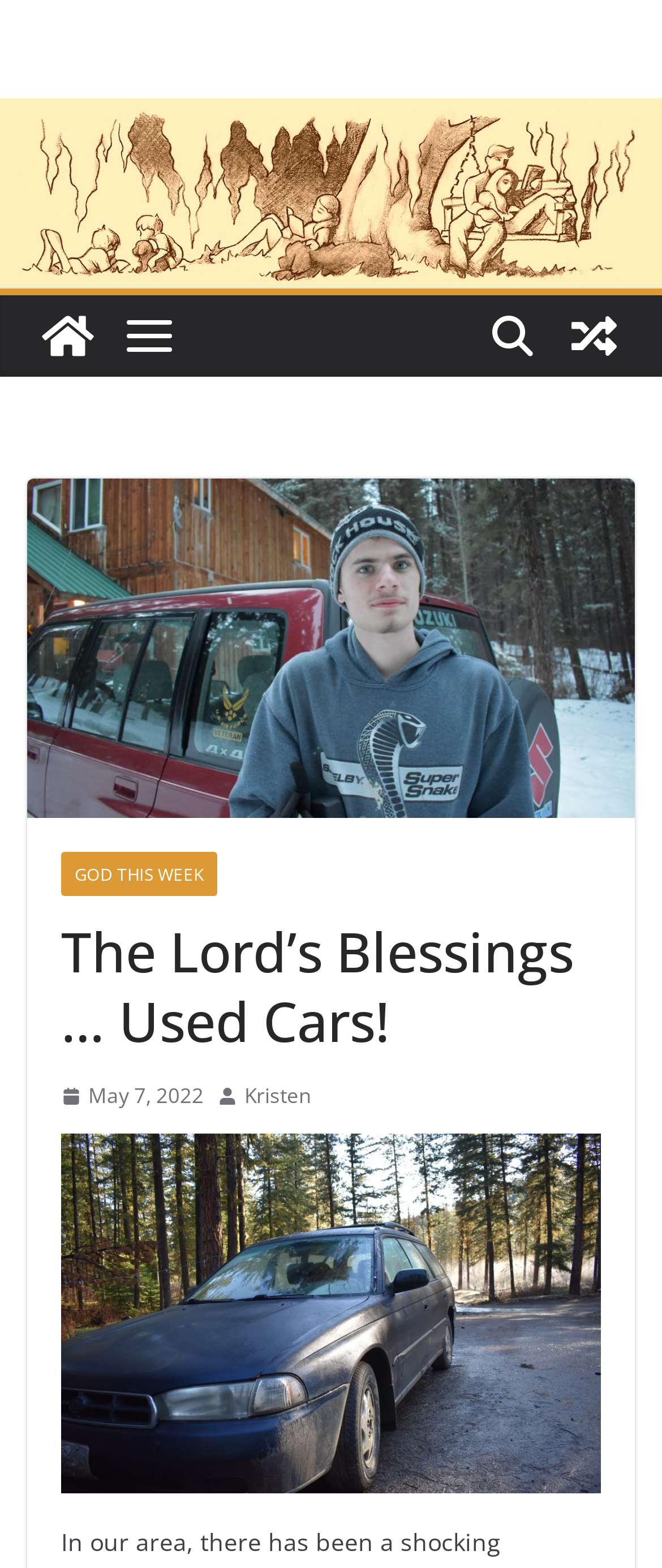Identify and provide the main heading of the webpage.

The Lord’s Blessings … Used Cars!